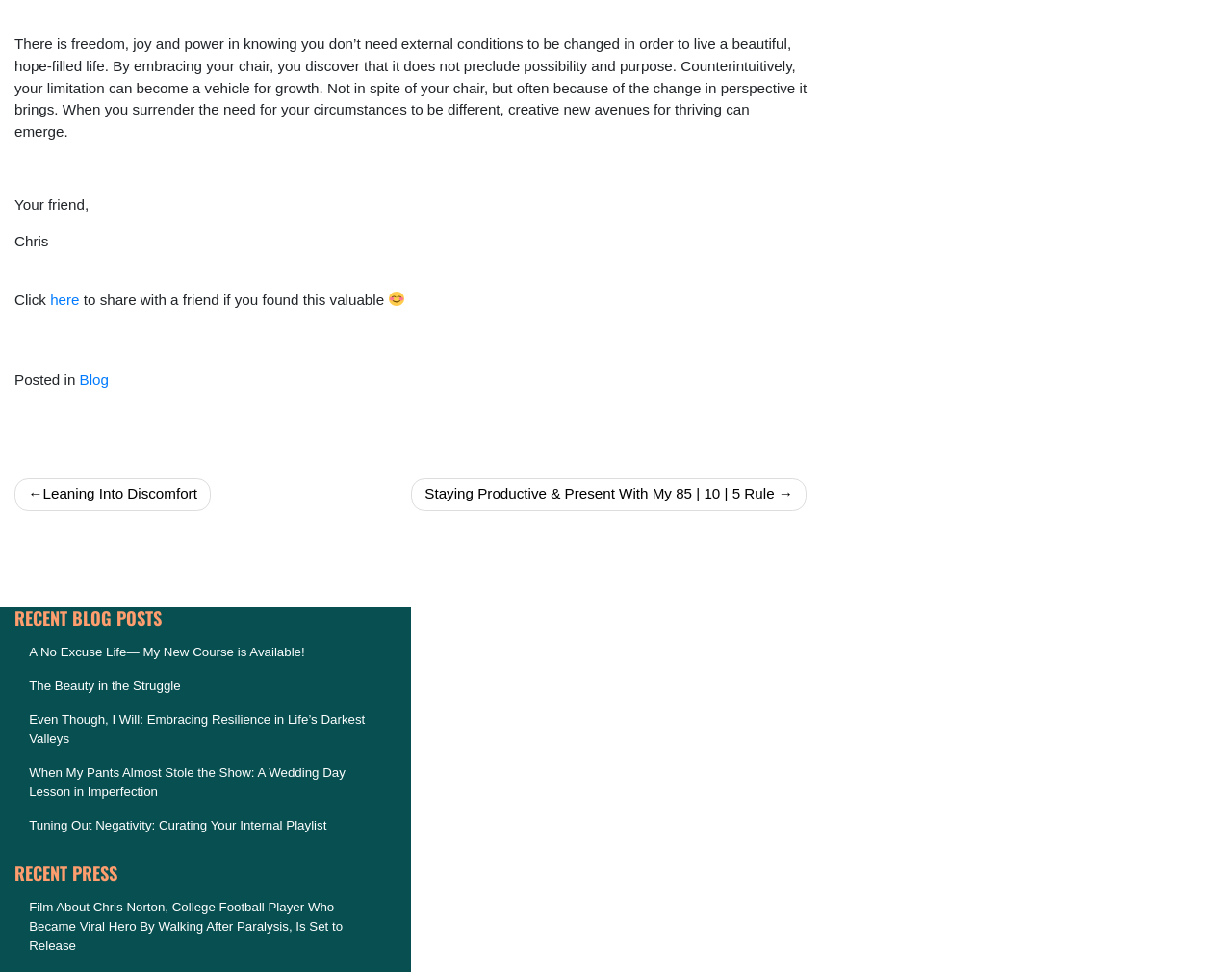Determine the bounding box coordinates of the clickable region to carry out the instruction: "go to the blog page".

[0.064, 0.383, 0.088, 0.399]